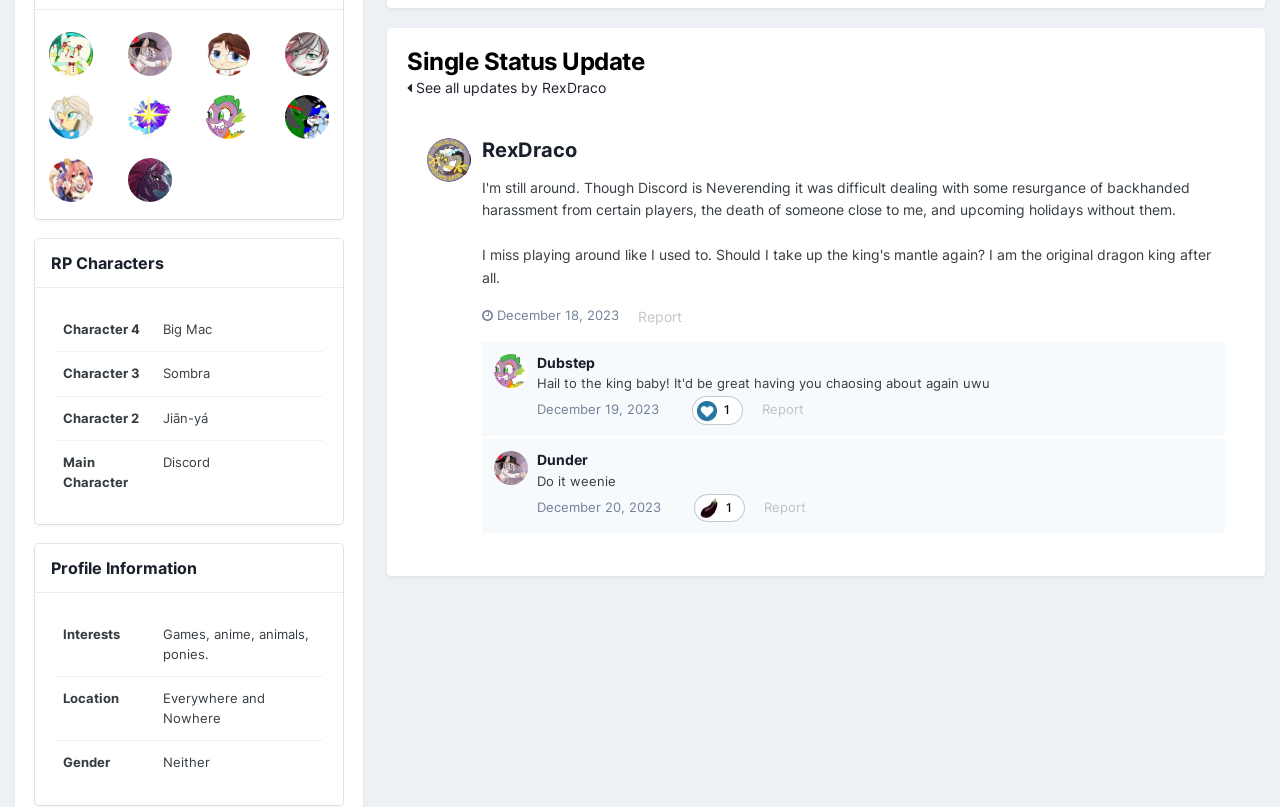Given the webpage screenshot and the description, determine the bounding box coordinates (top-left x, top-left y, bottom-right x, bottom-right y) that define the location of the UI element matching this description: See all updates by RexDraco

[0.318, 0.098, 0.473, 0.119]